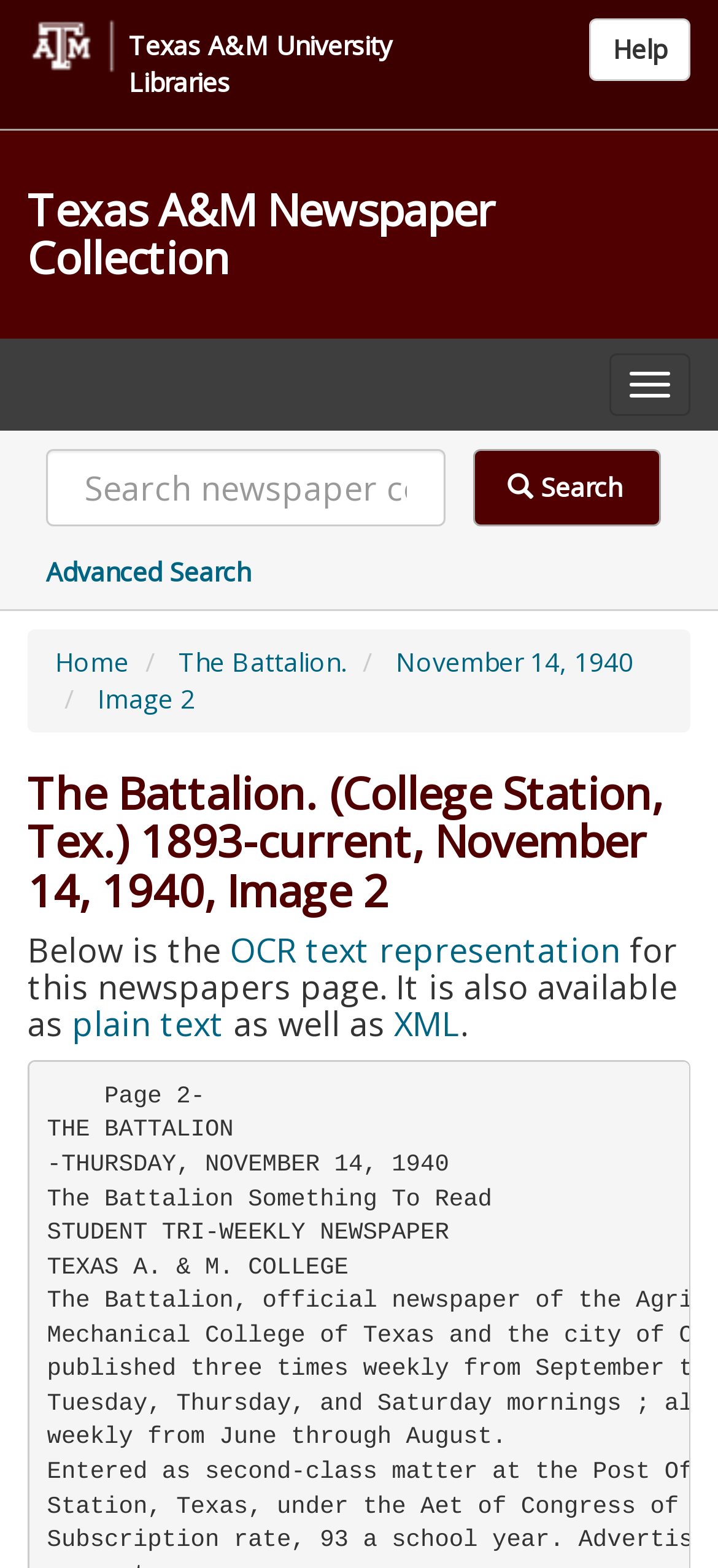Use a single word or phrase to answer the following:
Is the OCR text representation available as a link?

Yes